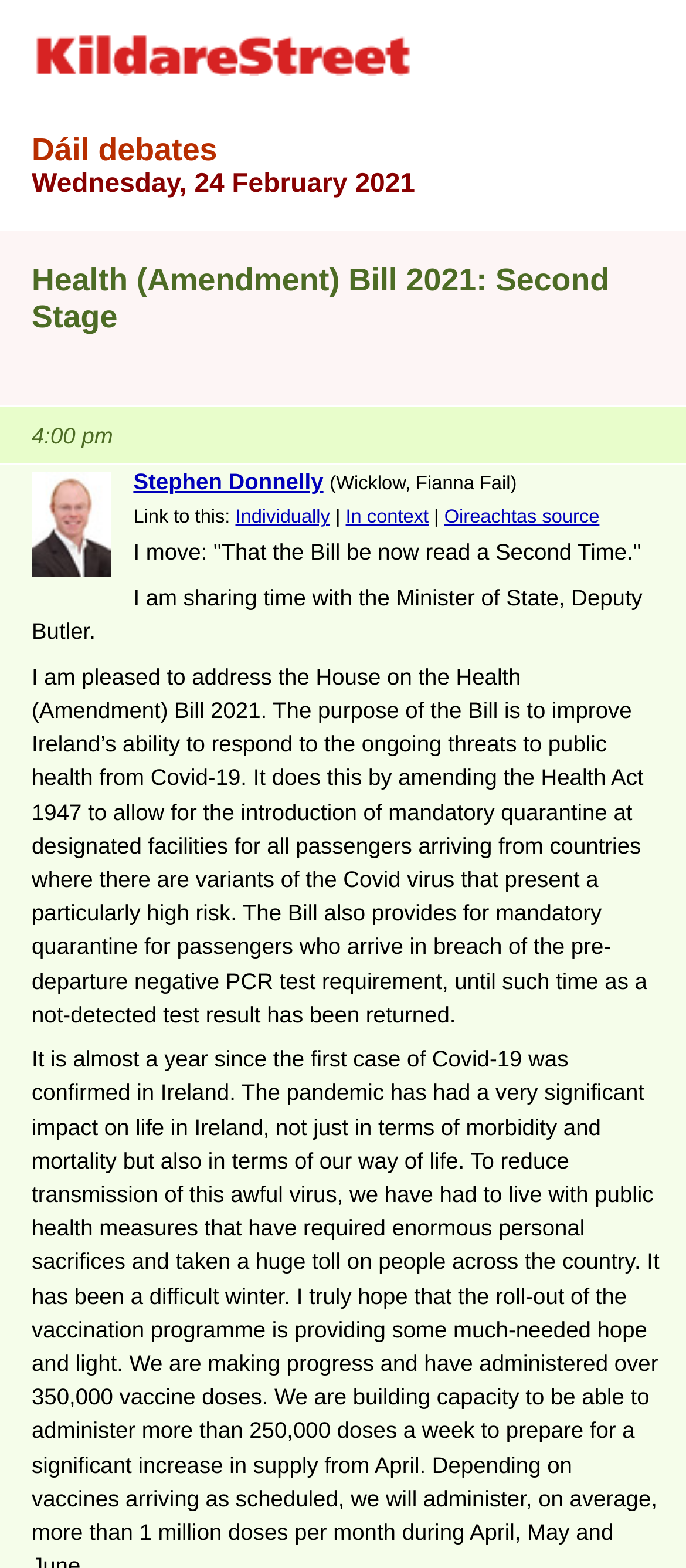What is the name of the website?
Refer to the image and provide a thorough answer to the question.

The name of the website can be found in the top-left corner of the webpage, where it is written in a heading element as 'KildareStreet.com'.